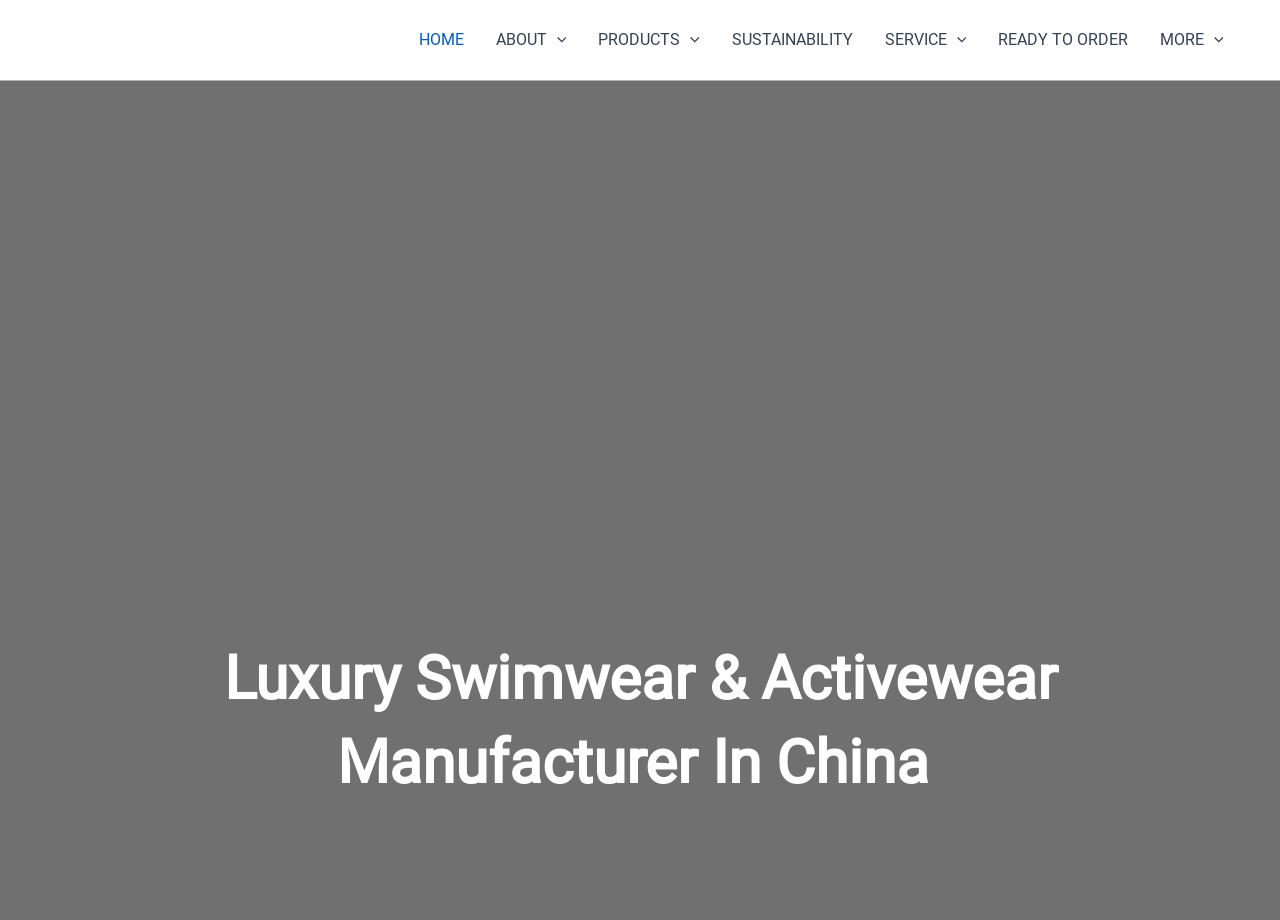Find the bounding box coordinates of the clickable area that will achieve the following instruction: "Click READY TO ORDER".

[0.768, 0.0, 0.894, 0.087]